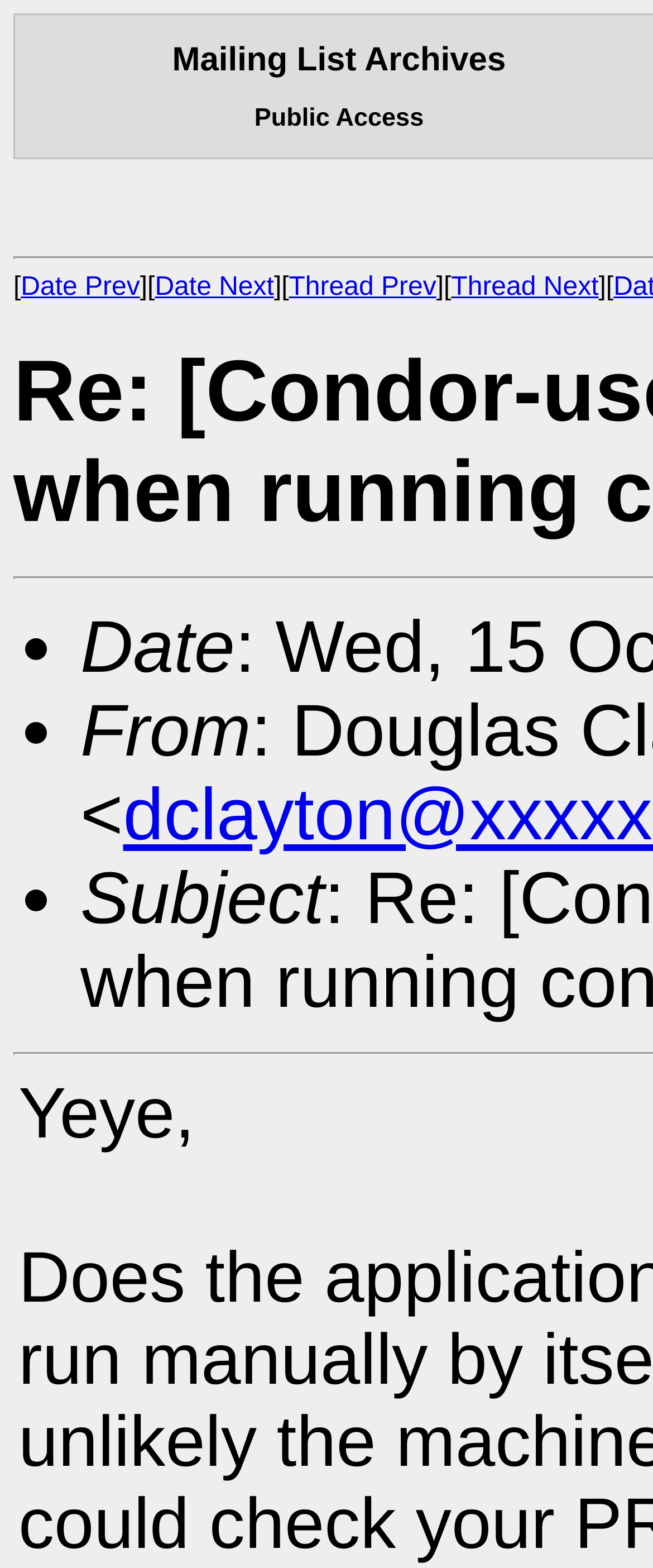What is the layout of the categorized information?
Please provide a comprehensive answer based on the visual information in the image.

The categorized information (Date, From, Subject) is presented in a vertical list format, as indicated by the y-coordinates of the list markers and static text elements. Each category is listed below the previous one, suggesting a vertical layout.